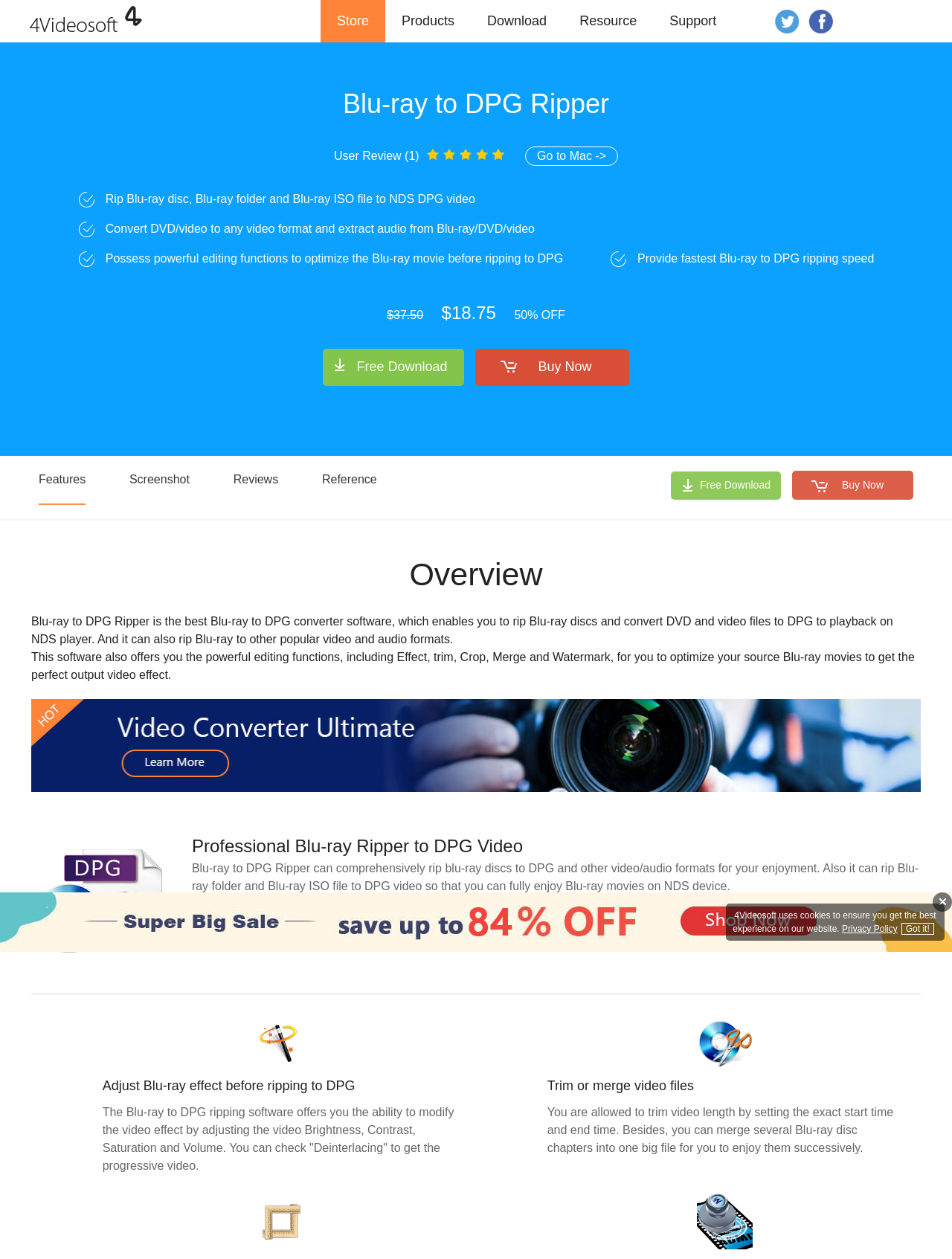Kindly determine the bounding box coordinates for the clickable area to achieve the given instruction: "Click the 'Buy Now' button".

[0.499, 0.277, 0.661, 0.307]